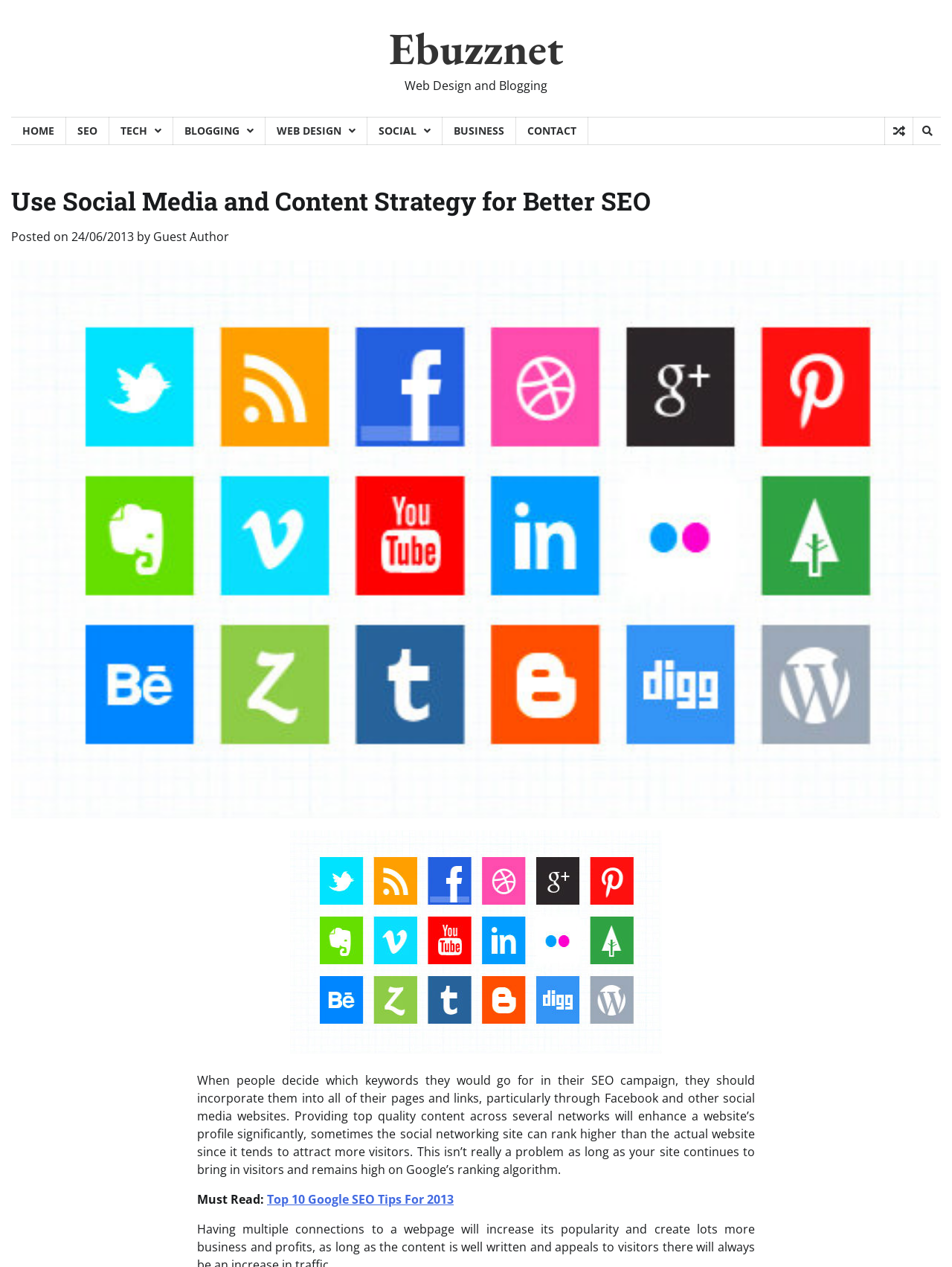Pinpoint the bounding box coordinates of the element you need to click to execute the following instruction: "Click on HOME". The bounding box should be represented by four float numbers between 0 and 1, in the format [left, top, right, bottom].

[0.012, 0.092, 0.07, 0.114]